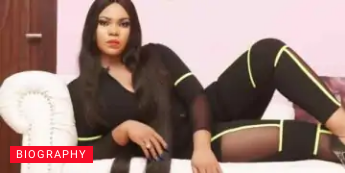What is the style of the couch?
Answer the question with a single word or phrase by looking at the picture.

Stylish